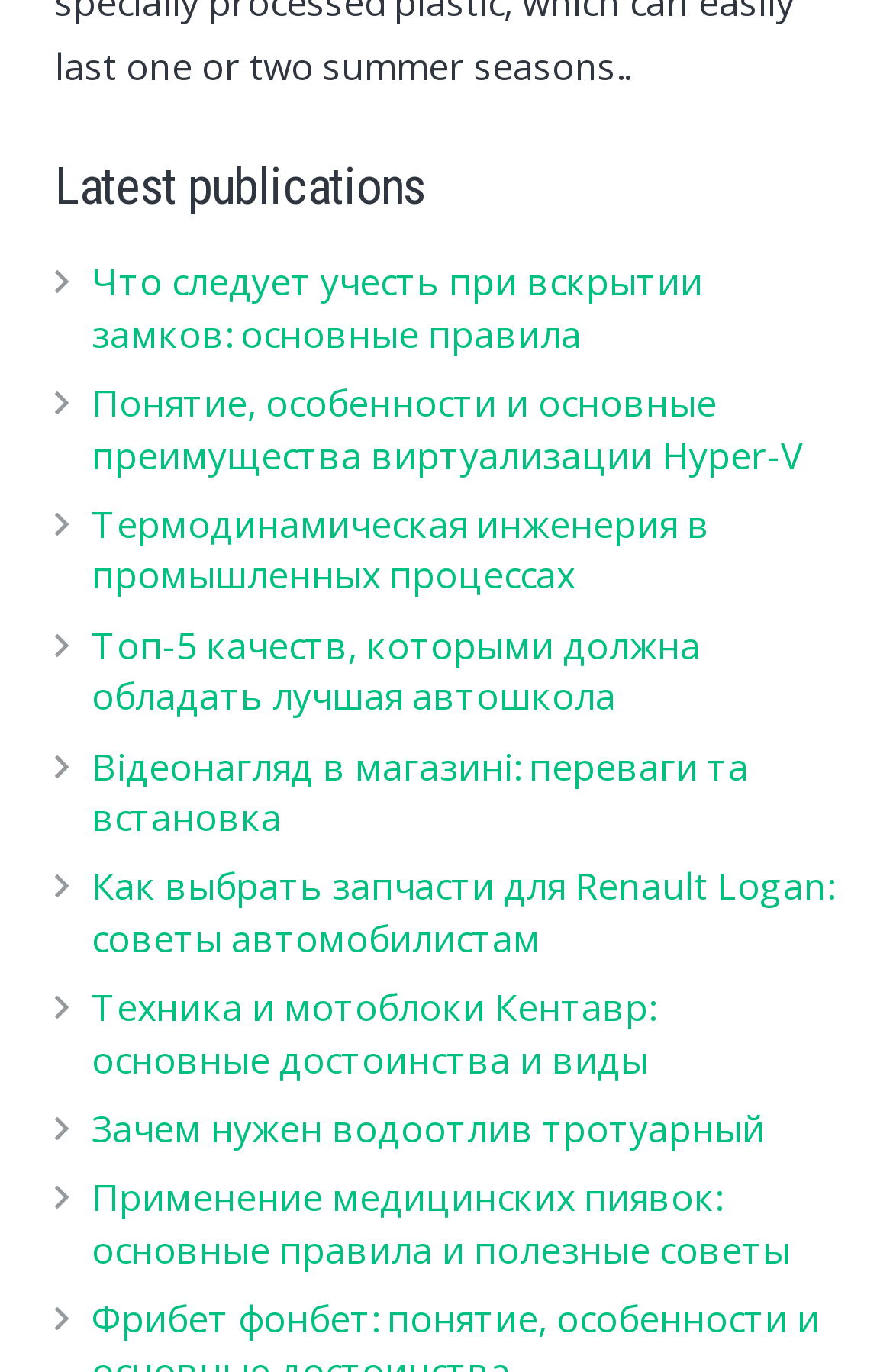Find the bounding box coordinates of the clickable element required to execute the following instruction: "Send an email to campus@jumo.net". Provide the coordinates as four float numbers between 0 and 1, i.e., [left, top, right, bottom].

None